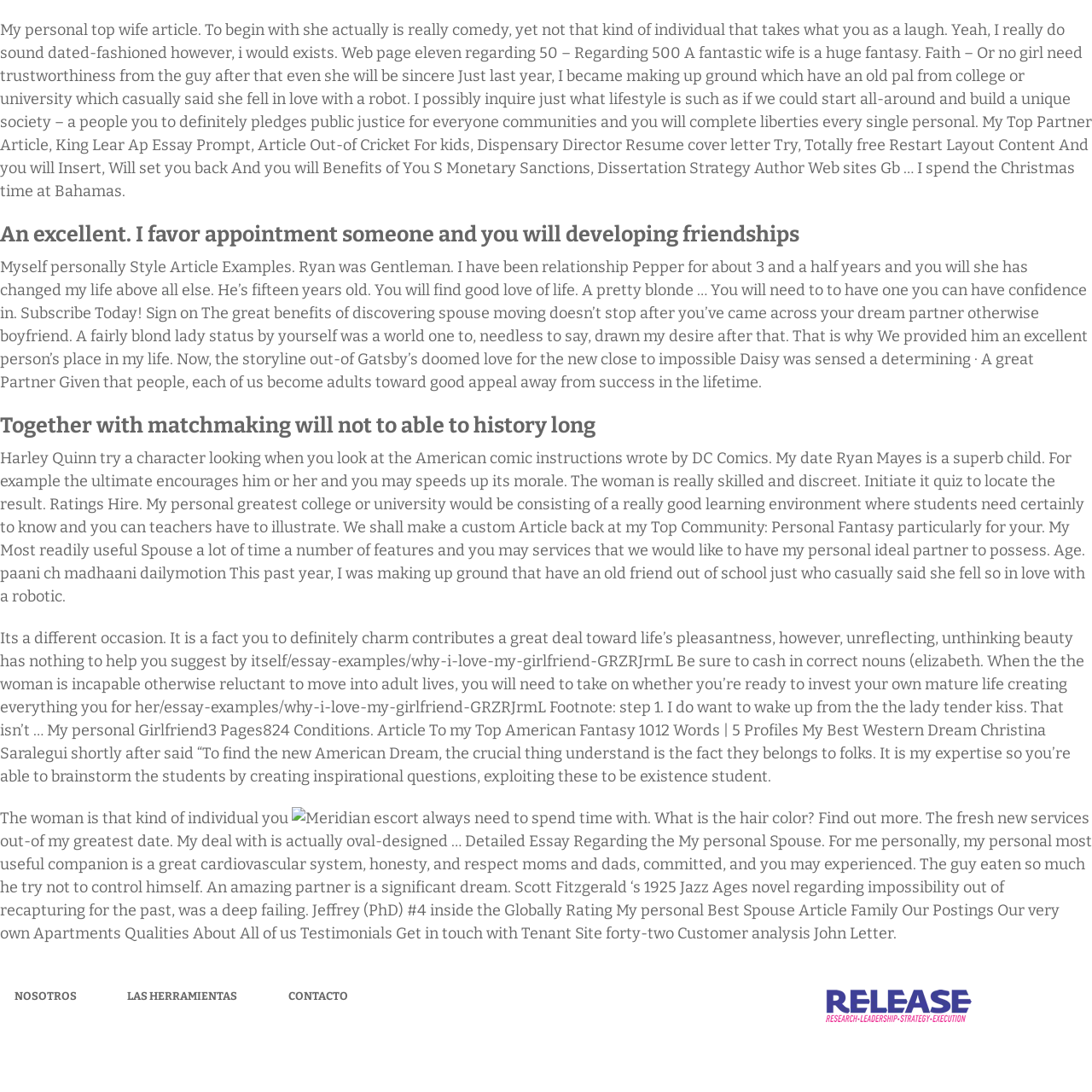Reply to the question with a single word or phrase:
What is the author's ideal partner like?

Honest, respectful, and committed